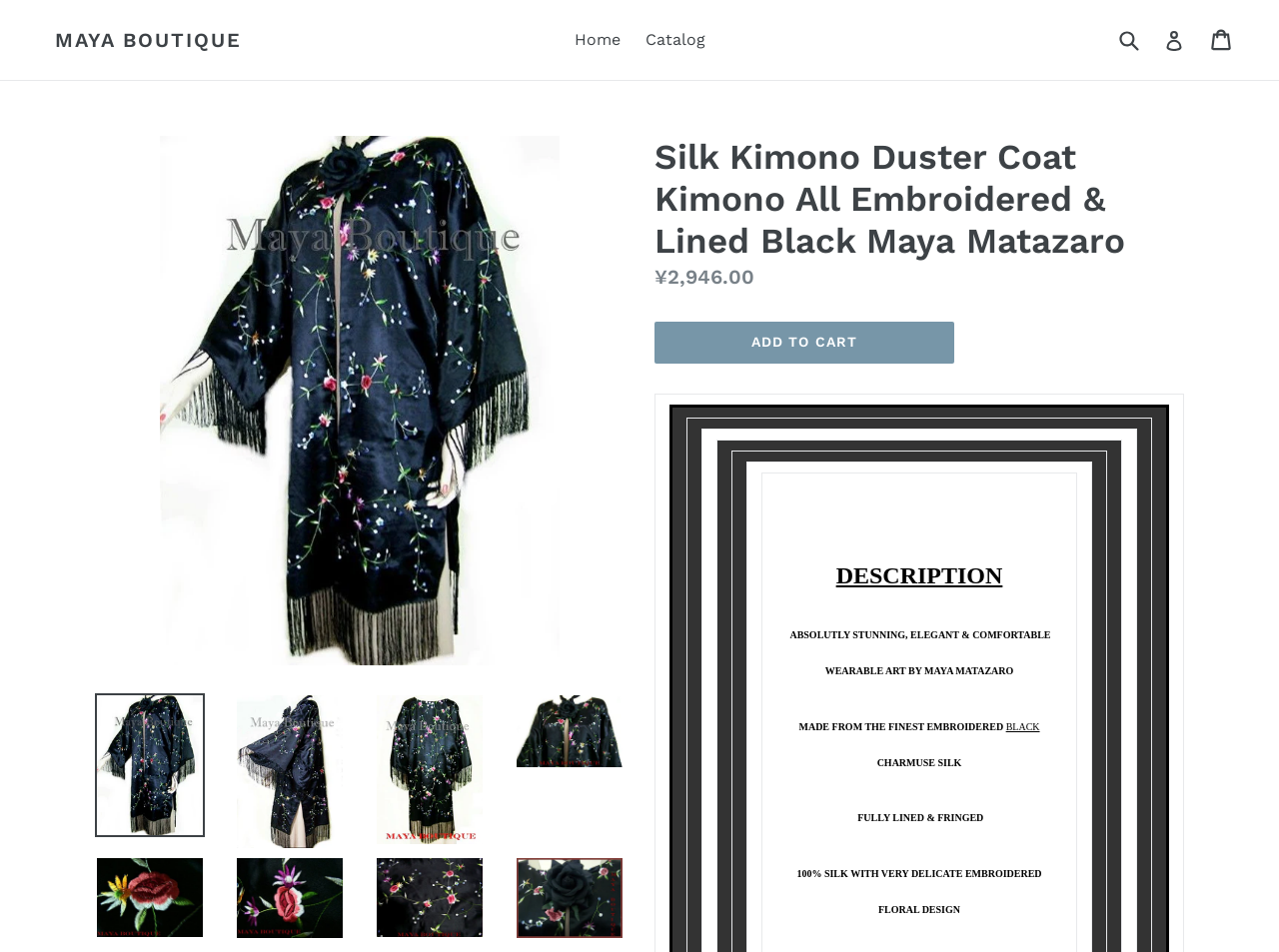Find and indicate the bounding box coordinates of the region you should select to follow the given instruction: "Log in to the account".

[0.91, 0.021, 0.926, 0.063]